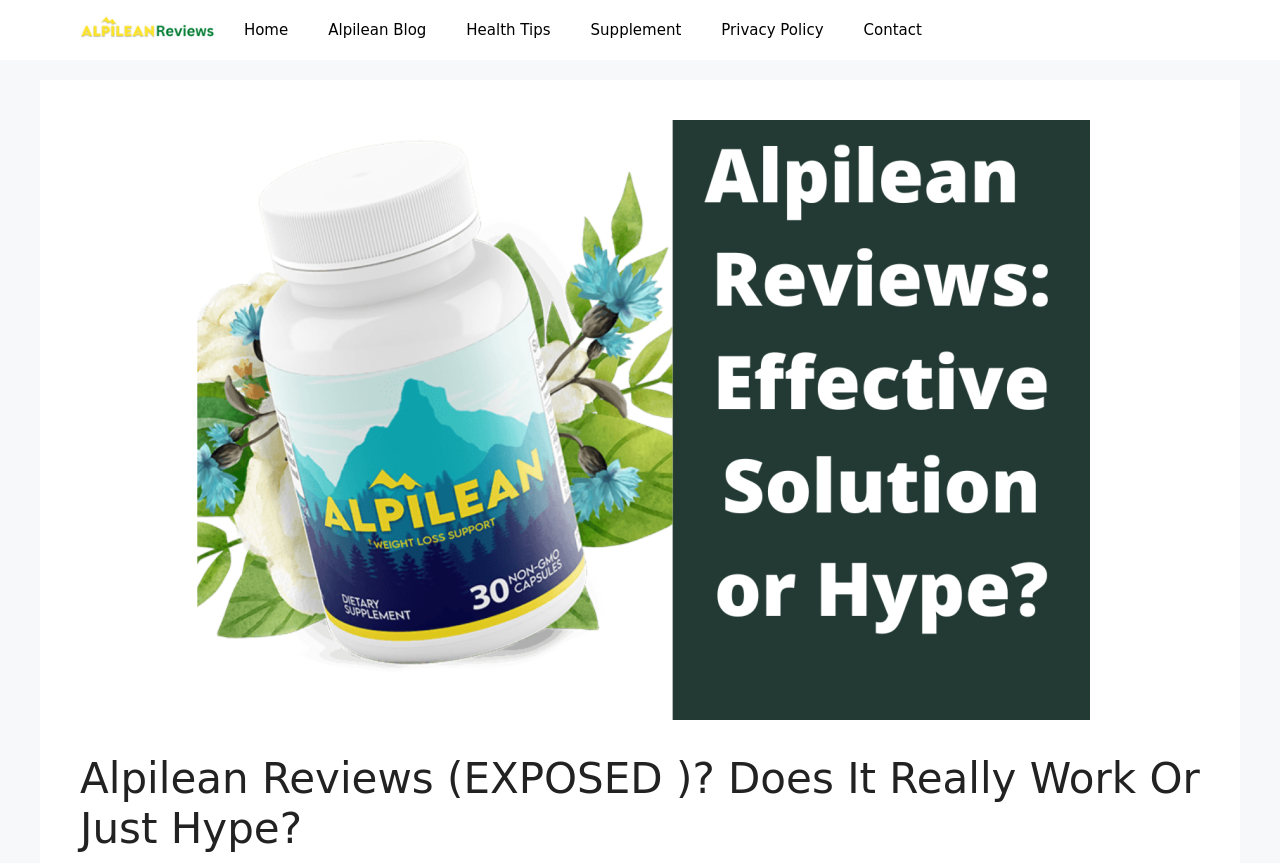Please find the bounding box for the following UI element description. Provide the coordinates in (top-left x, top-left y, bottom-right x, bottom-right y) format, with values between 0 and 1: Home

[0.175, 0.0, 0.241, 0.07]